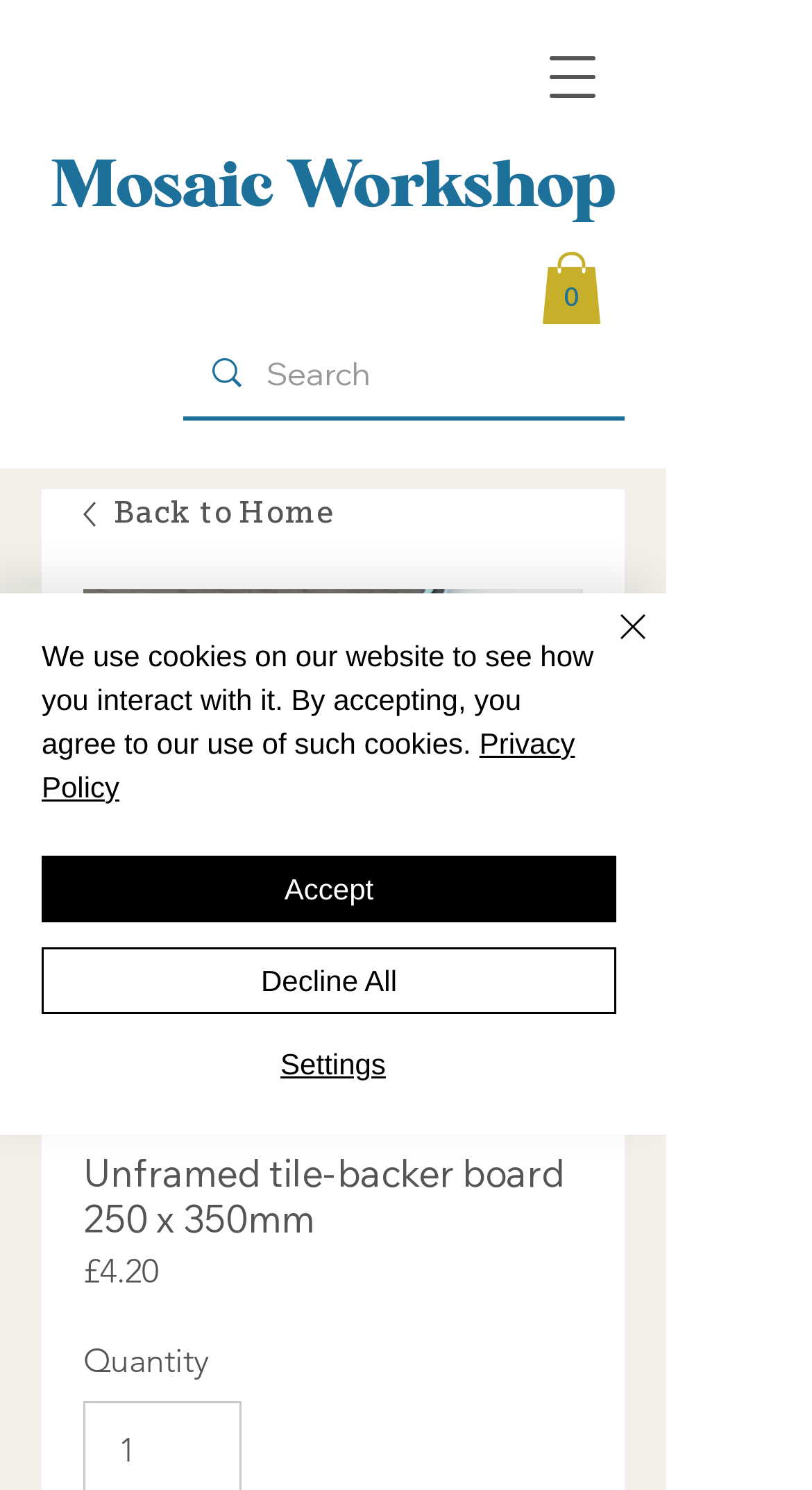Identify the bounding box coordinates for the element that needs to be clicked to fulfill this instruction: "Search for products". Provide the coordinates in the format of four float numbers between 0 and 1: [left, top, right, bottom].

[0.226, 0.222, 0.769, 0.282]